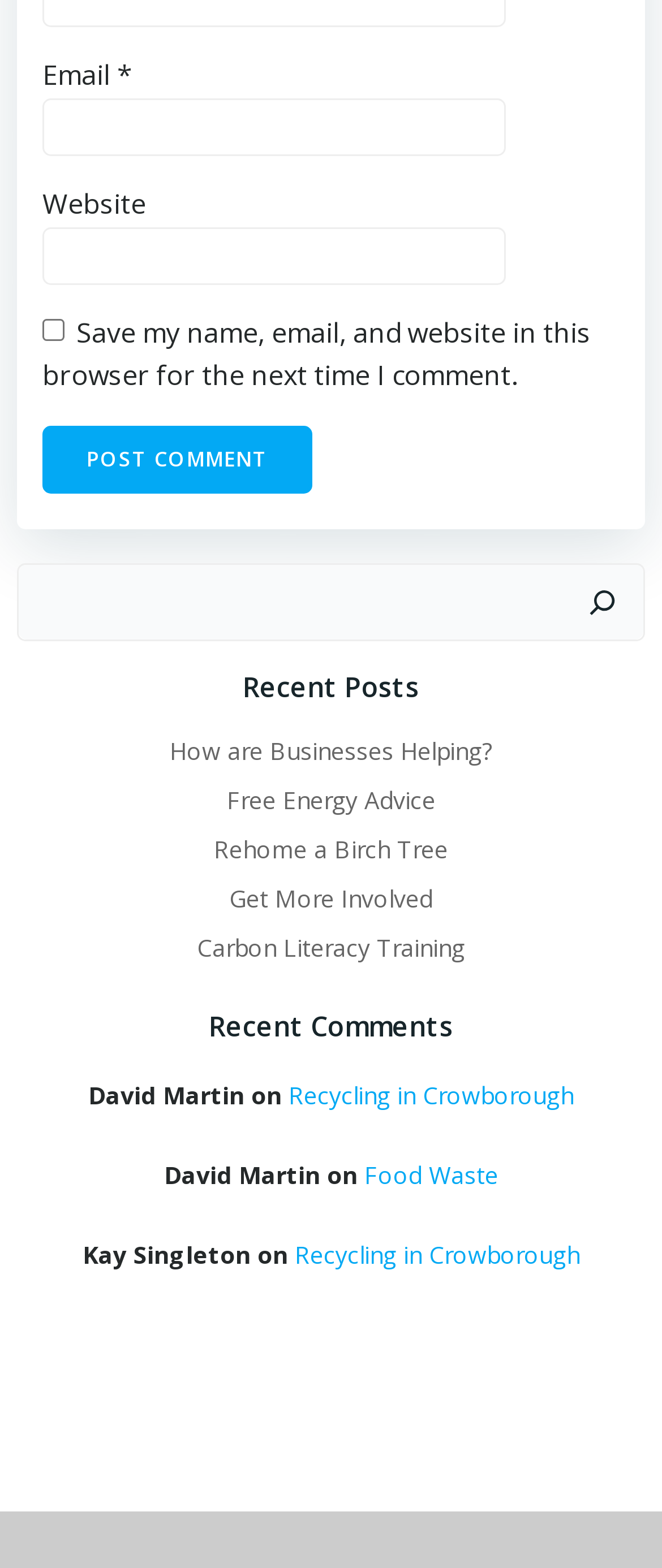Determine the bounding box coordinates for the element that should be clicked to follow this instruction: "Search for something". The coordinates should be given as four float numbers between 0 and 1, in the format [left, top, right, bottom].

[0.028, 0.36, 0.849, 0.408]